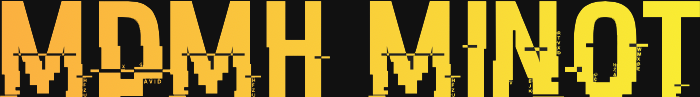Describe all elements and aspects of the image.

The image prominently features the stylized text "MDMH MINOT," rendered in a vibrant yellow hue against a contrasting black background. This bold design captures attention with its modern typography, conveying a sense of strength and energy. The image likely represents MDMH Minot, reflecting its identity or branding. It serves as a visual anchor for related content discussed in the surrounding text, highlighting the organization’s commitment to progress and community engagement.